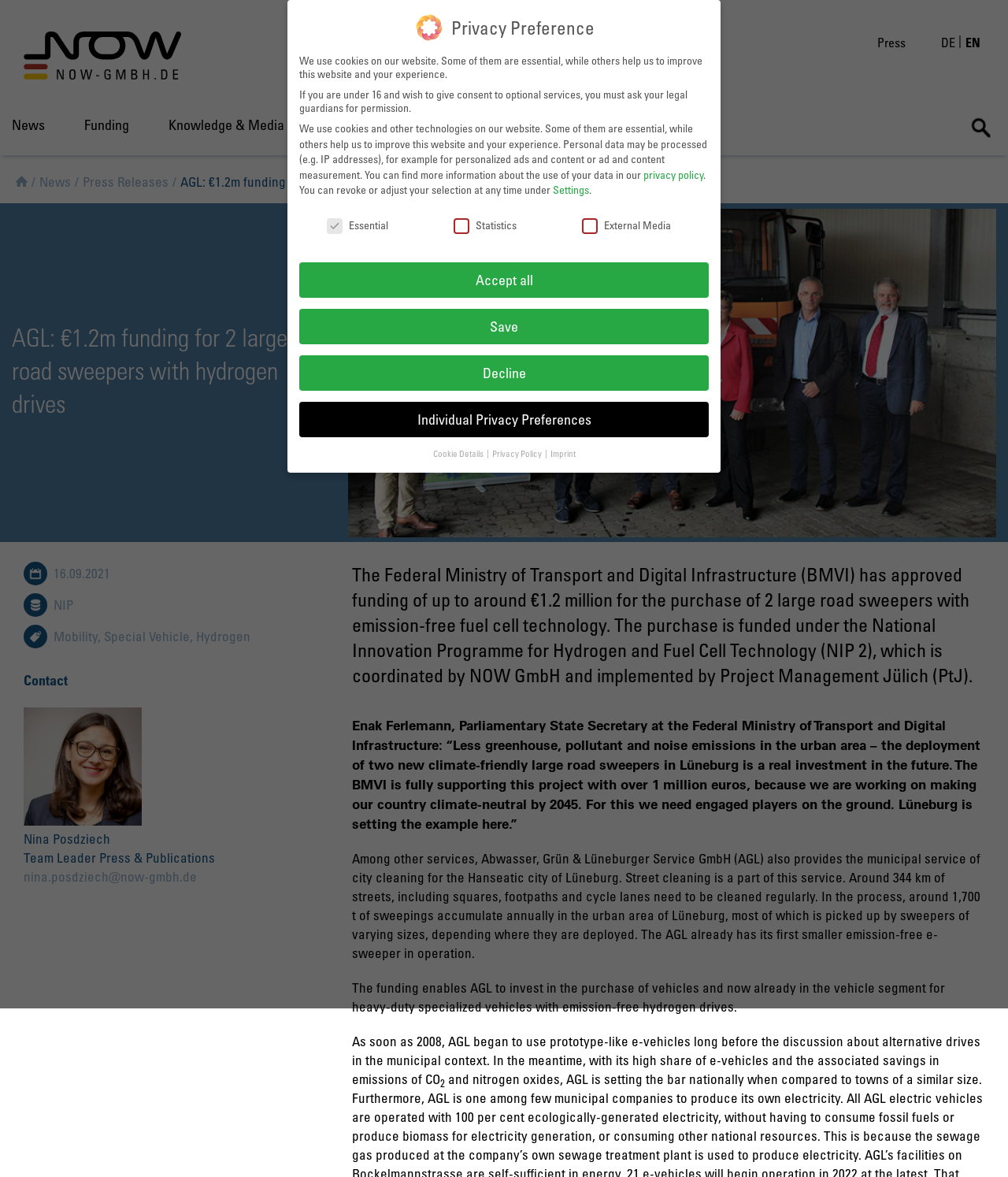Your task is to find and give the main heading text of the webpage.

AGL: €1.2m funding for 2 large road sweepers with hydrogen drives